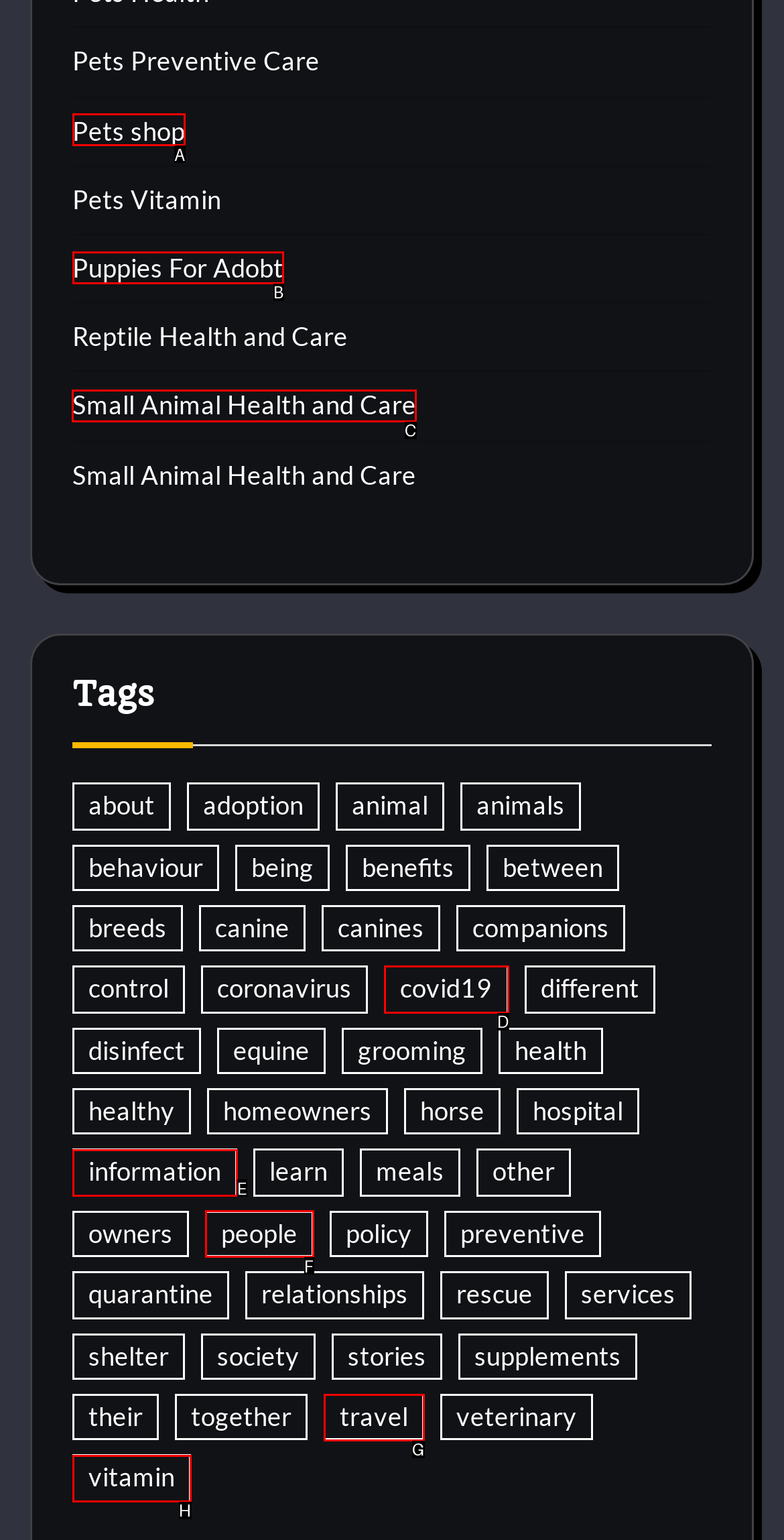Select the letter of the option that should be clicked to achieve the specified task: Explore 'Small Animal Health and Care'. Respond with just the letter.

C